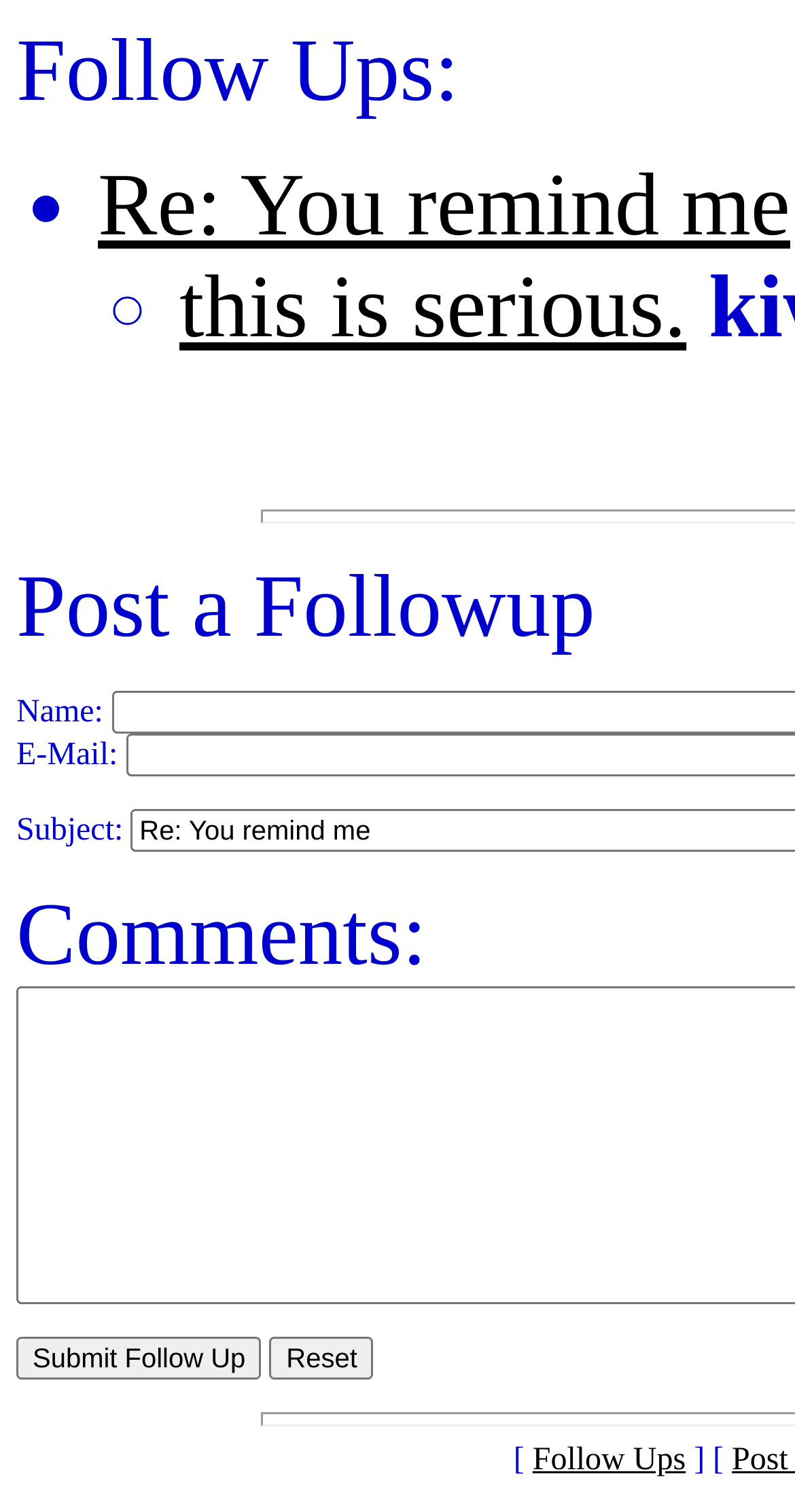Please determine the bounding box coordinates for the UI element described as: "Re: You remind me".

[0.123, 0.104, 0.994, 0.169]